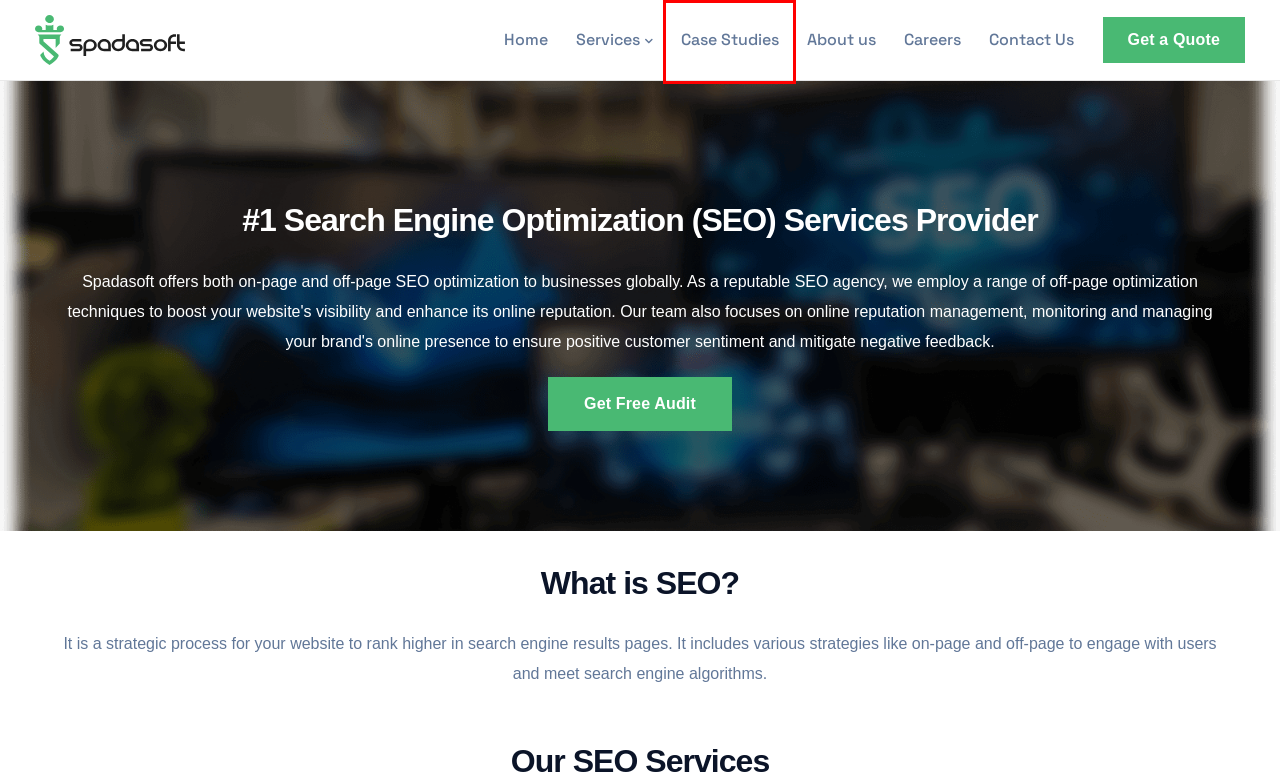Check out the screenshot of a webpage with a red rectangle bounding box. Select the best fitting webpage description that aligns with the new webpage after clicking the element inside the bounding box. Here are the candidates:
A. Careers - Spadasoft
B. Privacy Policy - Spadasoft
C. Web Development Services - Spadasoft
D. Custom Software Development Company - Spadasoft
E. Contact Us - Spadasoft
F. Our Services - Spadasoft
G. Case Studies - Spadasoft
H. About Us - Spadasoft

G